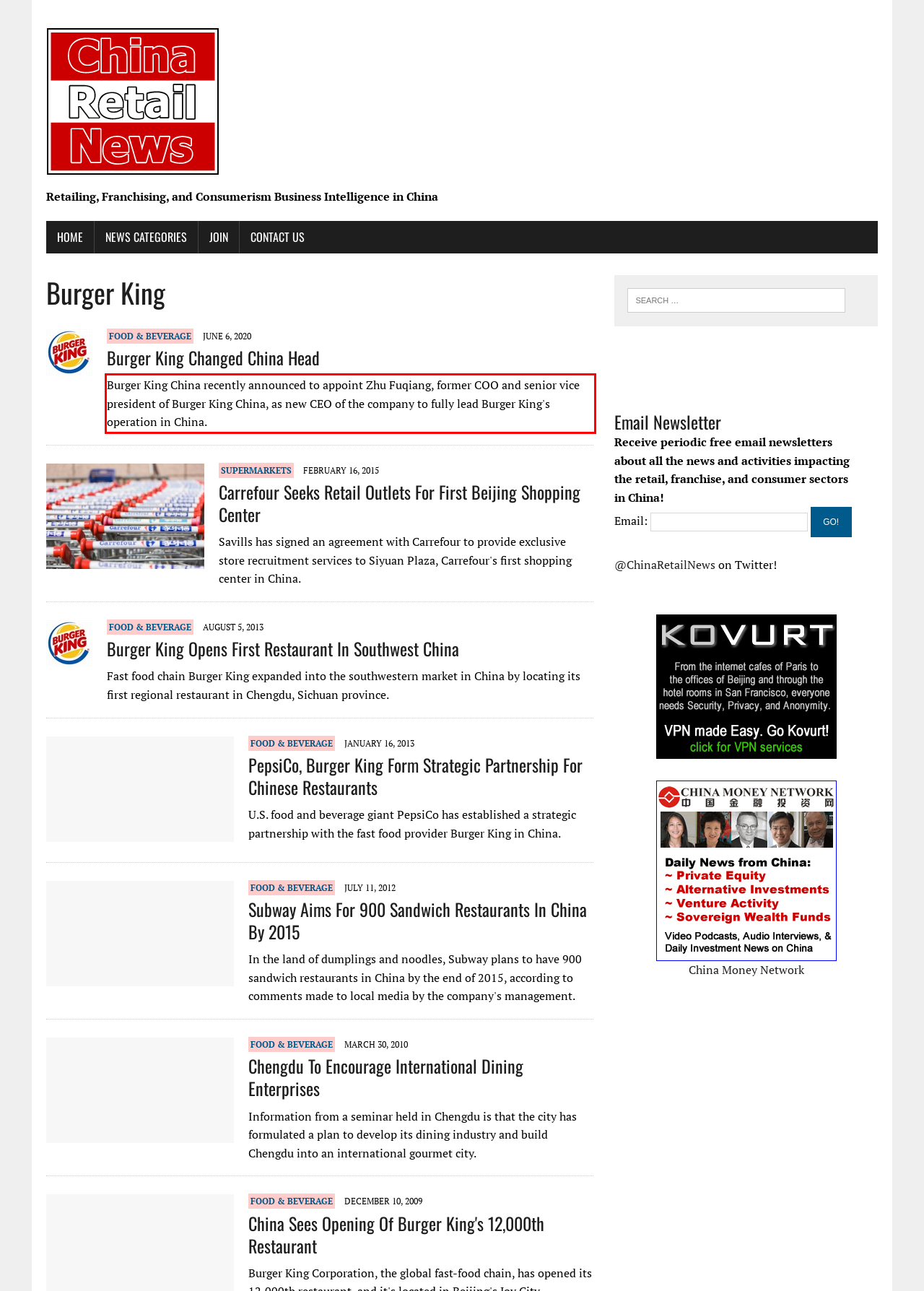Using the provided webpage screenshot, recognize the text content in the area marked by the red bounding box.

Burger King China recently announced to appoint Zhu Fuqiang, former COO and senior vice president of Burger King China, as new CEO of the company to fully lead Burger King's operation in China.